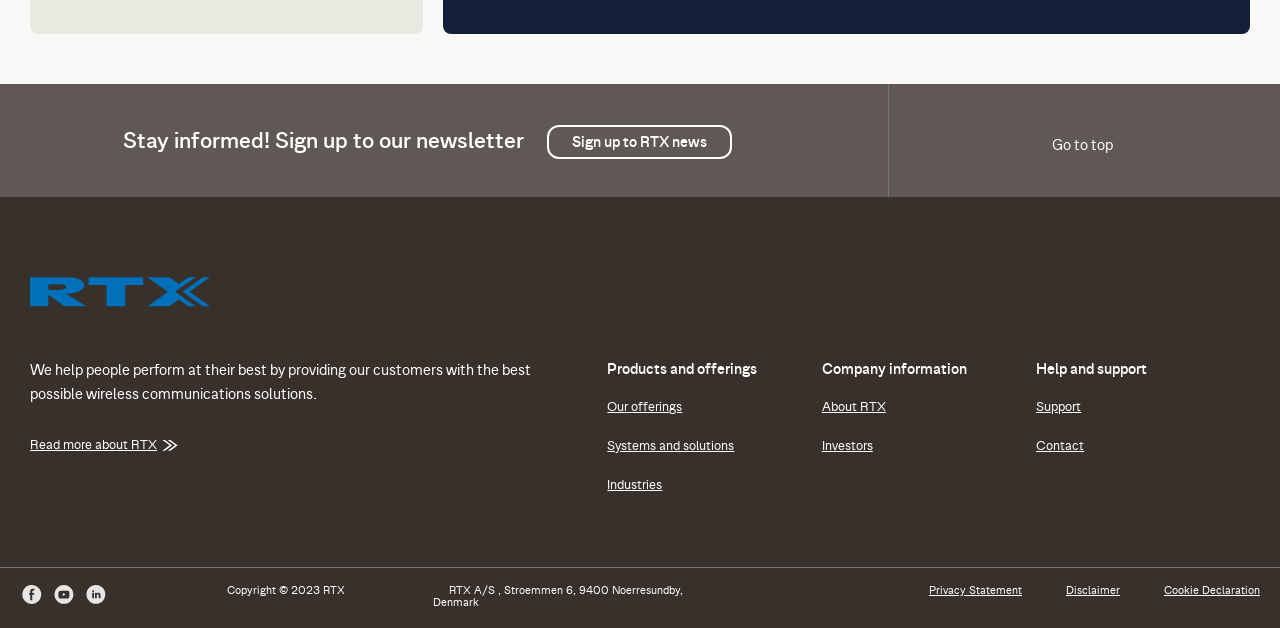Select the bounding box coordinates of the element I need to click to carry out the following instruction: "Read more about RTX".

[0.023, 0.689, 0.453, 0.727]